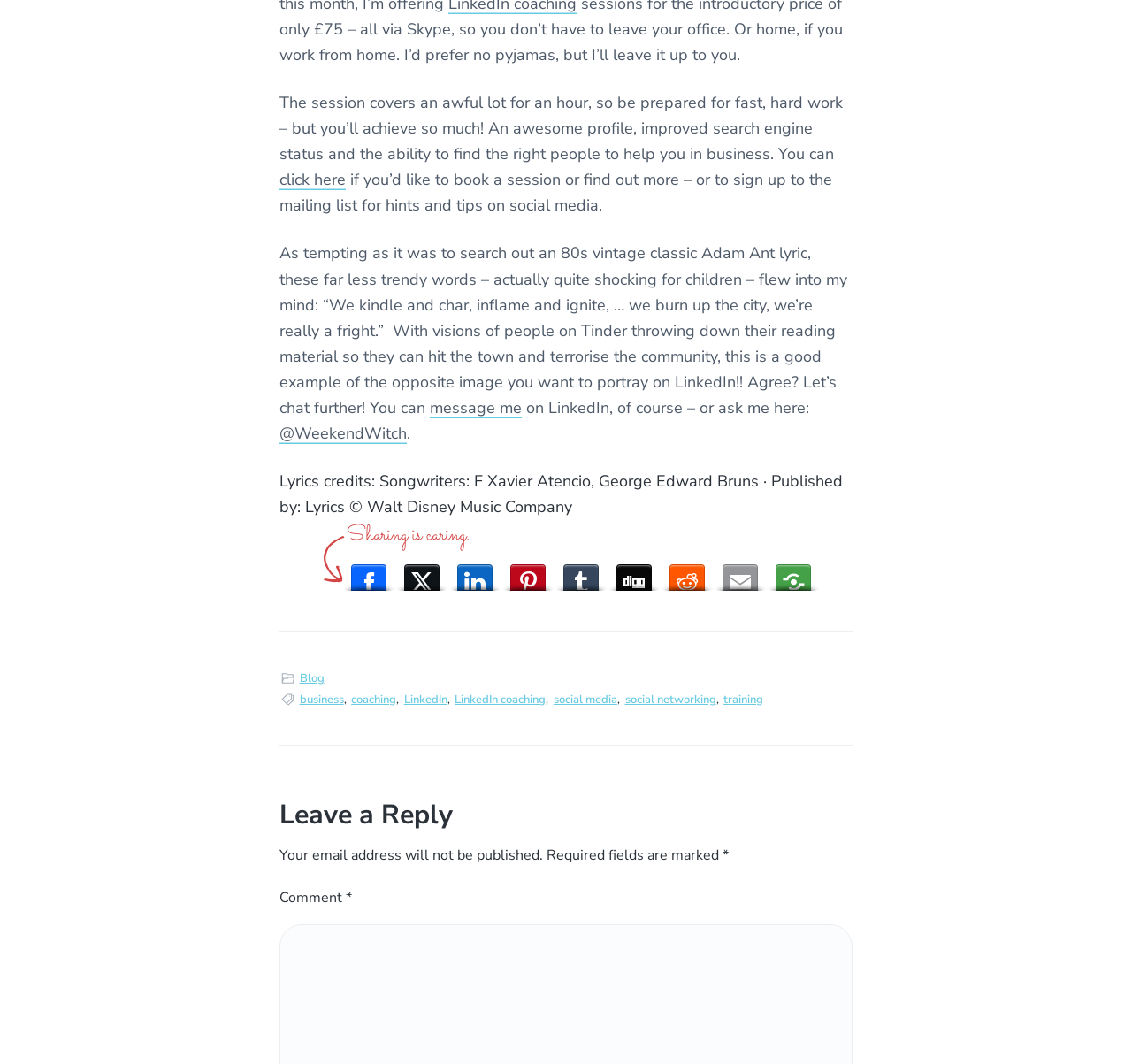Identify the bounding box coordinates for the element you need to click to achieve the following task: "Search for something". The coordinates must be four float values ranging from 0 to 1, formatted as [left, top, right, bottom].

None